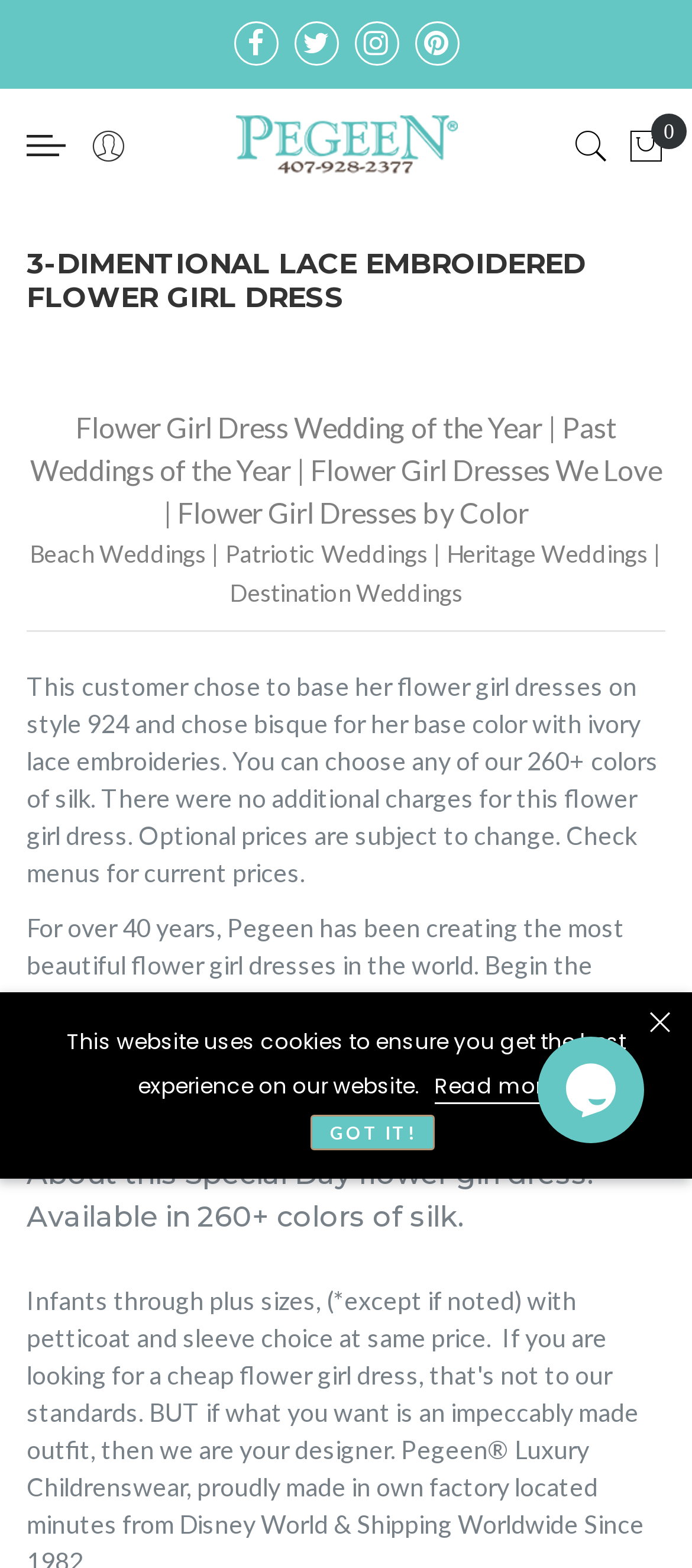Determine which piece of text is the heading of the webpage and provide it.

3-DIMENTIONAL LACE EMBROIDERED FLOWER GIRL DRESS